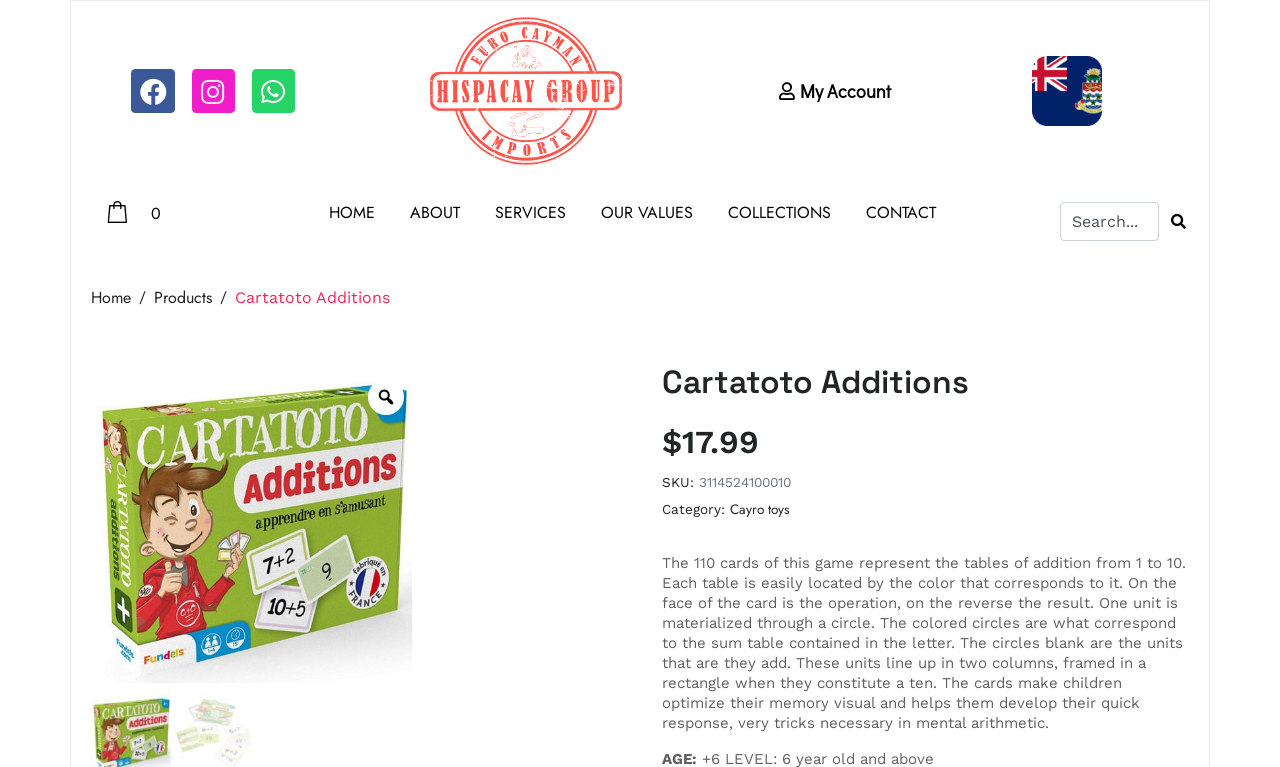Please specify the bounding box coordinates of the region to click in order to perform the following instruction: "Register a new account".

[0.435, 0.956, 0.482, 0.983]